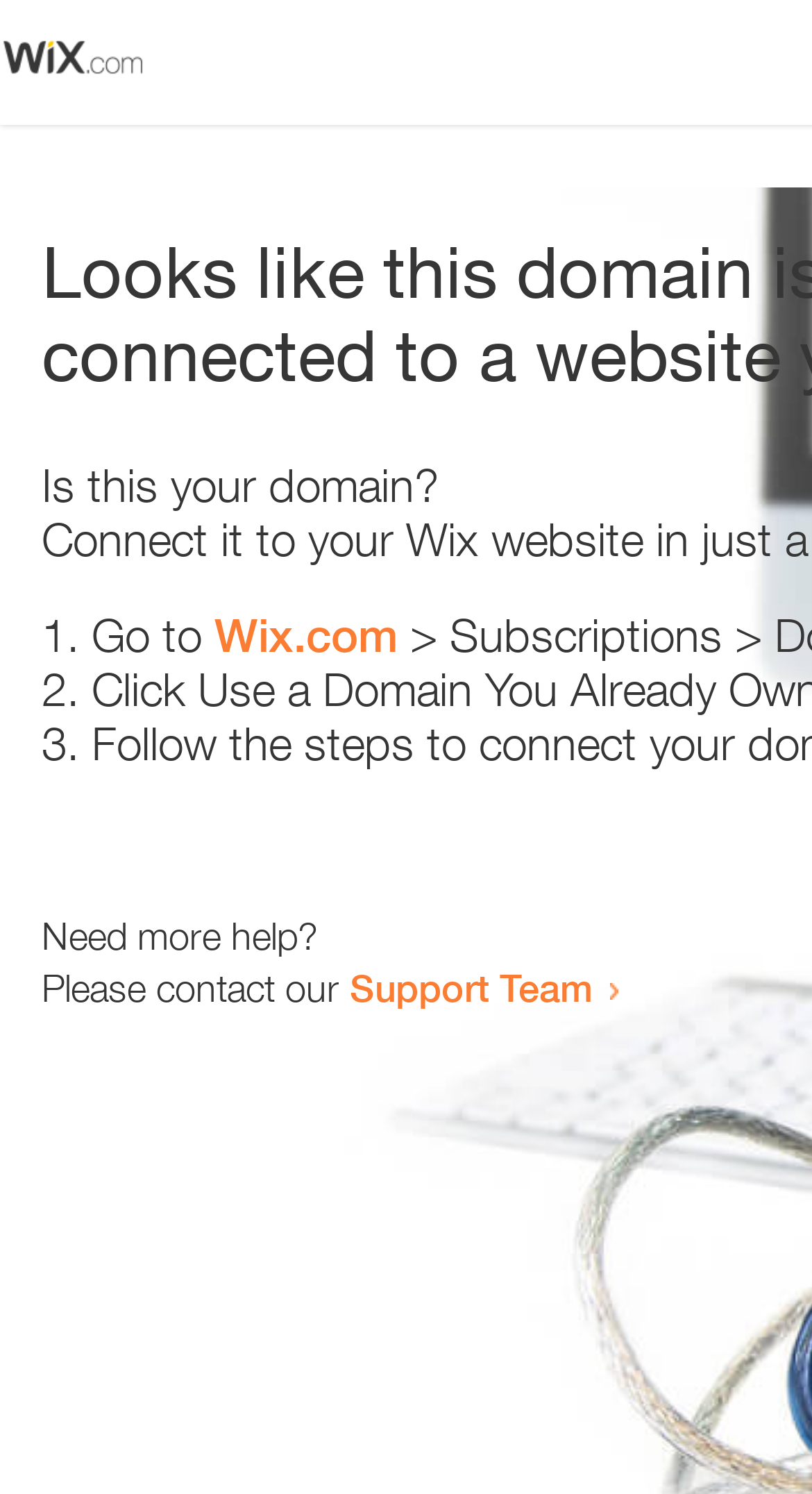Find the coordinates for the bounding box of the element with this description: "Wix.com".

[0.264, 0.407, 0.49, 0.443]